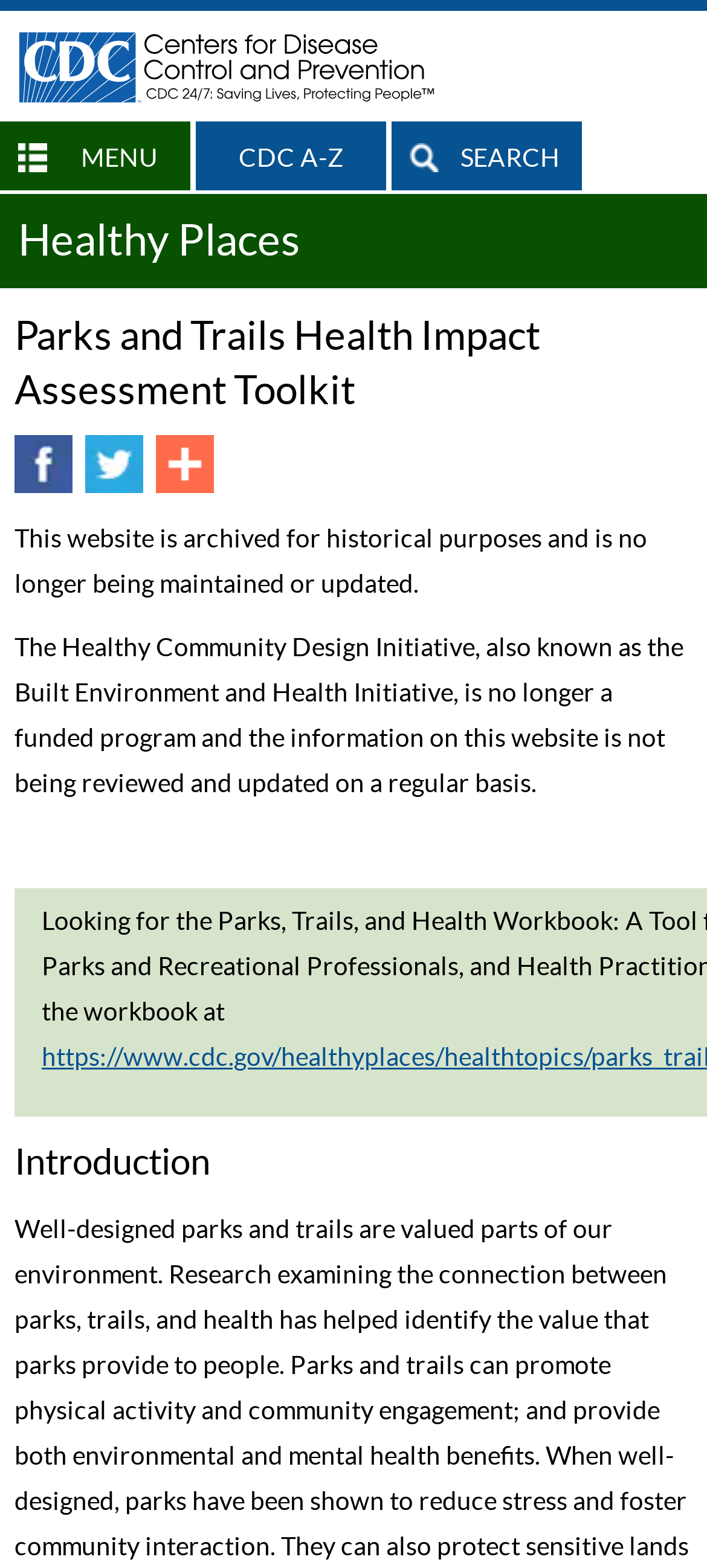Extract the main heading text from the webpage.

Parks and Trails Health Impact Assessment Toolkit